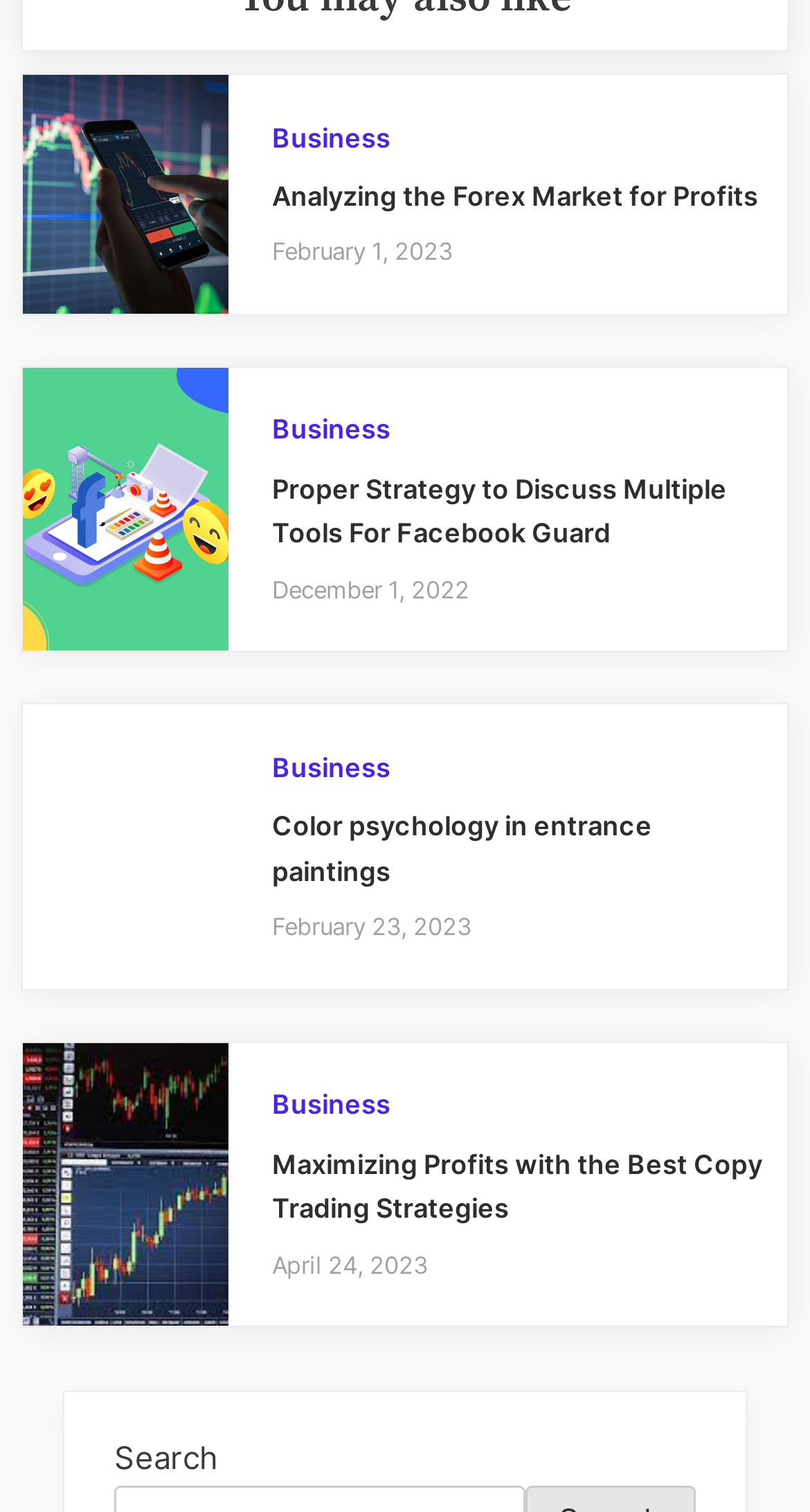Locate the bounding box coordinates of the clickable part needed for the task: "Check the 'Property changes' page".

None